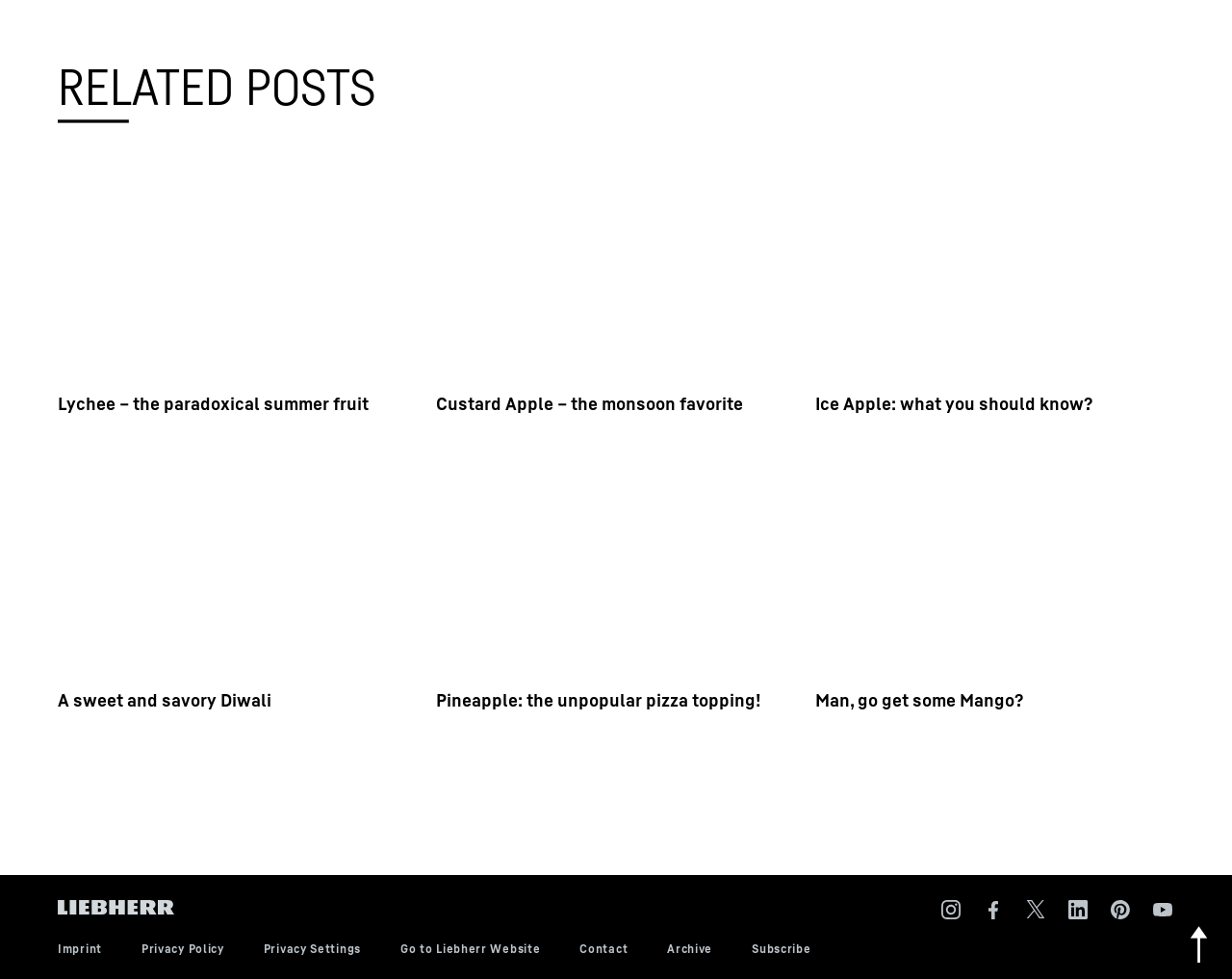Refer to the screenshot and answer the following question in detail:
What is the title of the 'RELATED POSTS' section?

The title of the 'RELATED POSTS' section can be found in the heading element with bounding box coordinates [0.047, 0.063, 0.953, 0.166]. The OCR text of this element is 'RELATED POSTS ---'.